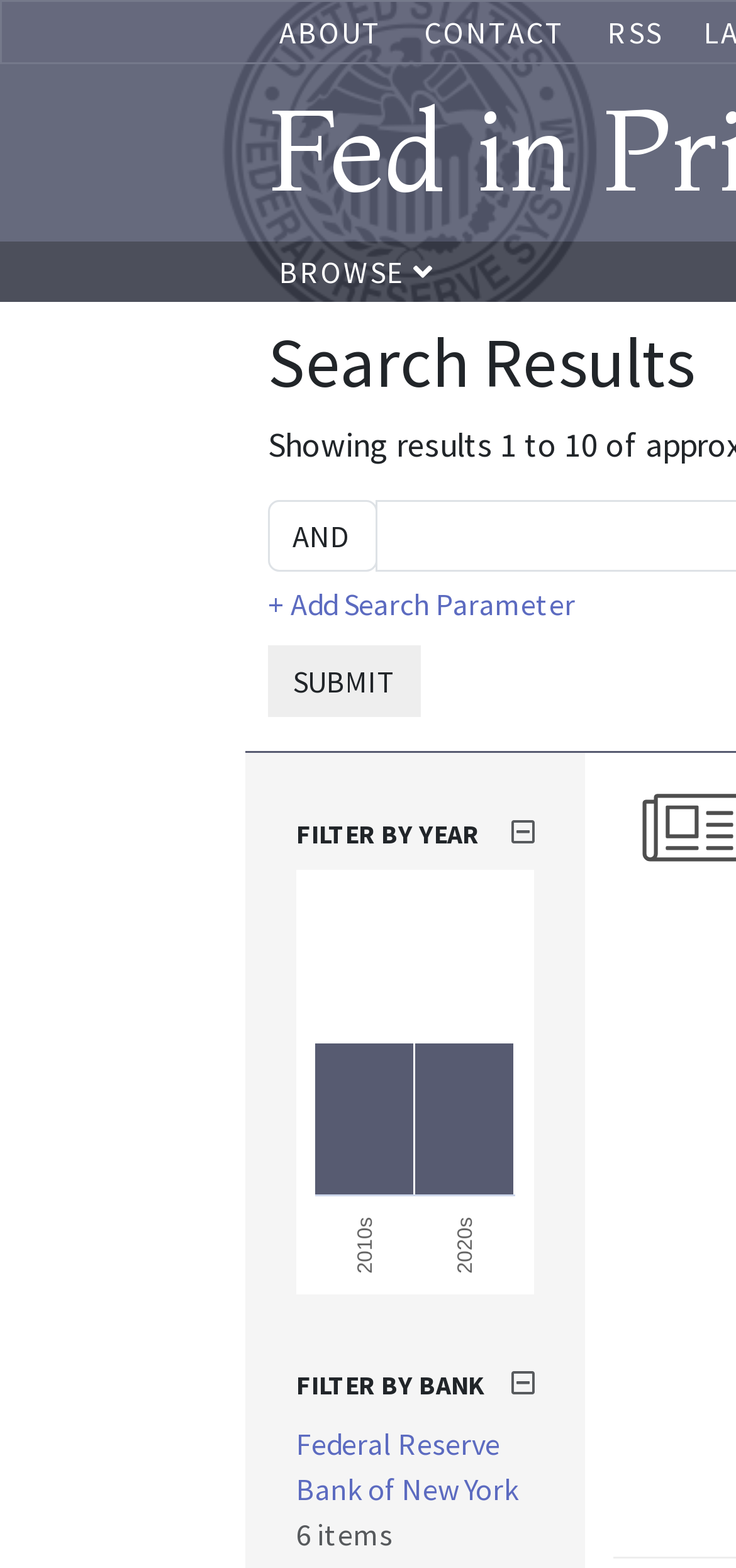Determine the bounding box coordinates of the clickable element necessary to fulfill the instruction: "add search parameter". Provide the coordinates as four float numbers within the 0 to 1 range, i.e., [left, top, right, bottom].

[0.364, 0.373, 0.782, 0.397]